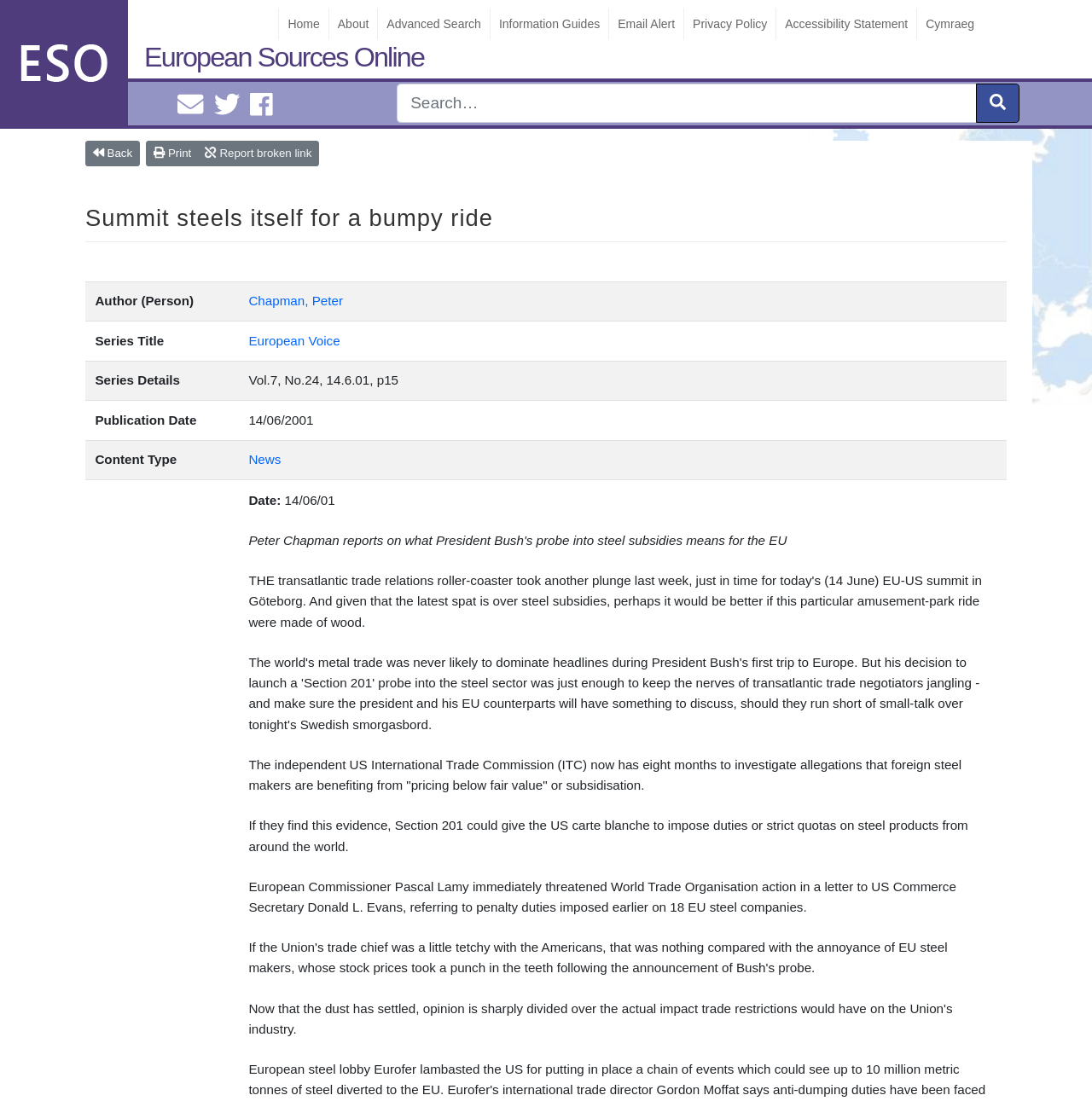What is the author of the article?
From the image, respond with a single word or phrase.

Chapman, Peter